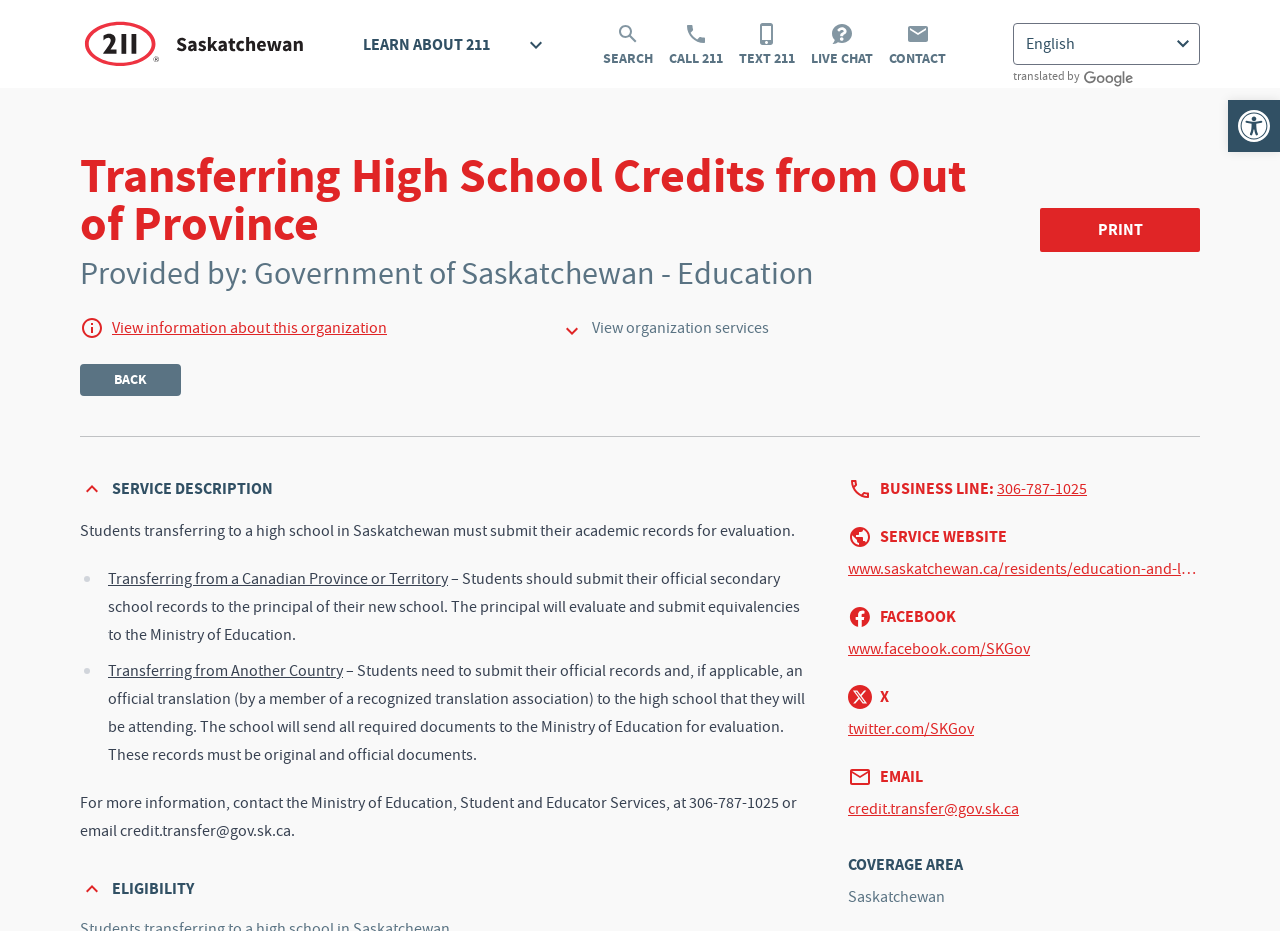Present a detailed account of what is displayed on the webpage.

The webpage is about transferring high school credits from out of province in Saskatchewan, Canada. At the top, there is a toolbar with an accessibility tools button on the right side, accompanied by an image. Below the toolbar, there is a logo of 211 Saskatchewan, which is a link, along with an image. 

To the right of the logo, there are four links: "LEARN ABOUT 211", "SEARCH", "CALL 211", "TEXT 211", and "LIVE CHAT", each accompanied by an image. Below these links, there is a language selection combobox with a "translated by" label and a Google image.

The main content of the webpage is divided into sections. The first section has a heading "Transferring High School Credits from Out of Province" and provides information about the service, including a description provided by the Government of Saskatchewan - Education. There are also links to view information about the organization and its services.

The next section is headed "SERVICE DESCRIPTION" and explains the process of transferring high school credits, including the requirements for students transferring from a Canadian province or territory and from another country.

Below this section, there are headings for "ELIGIBILITY" and "COVERAGE AREA", which provide additional information about the service. The webpage also includes contact information, such as a phone number, email, and website, as well as social media links to Facebook and Twitter.